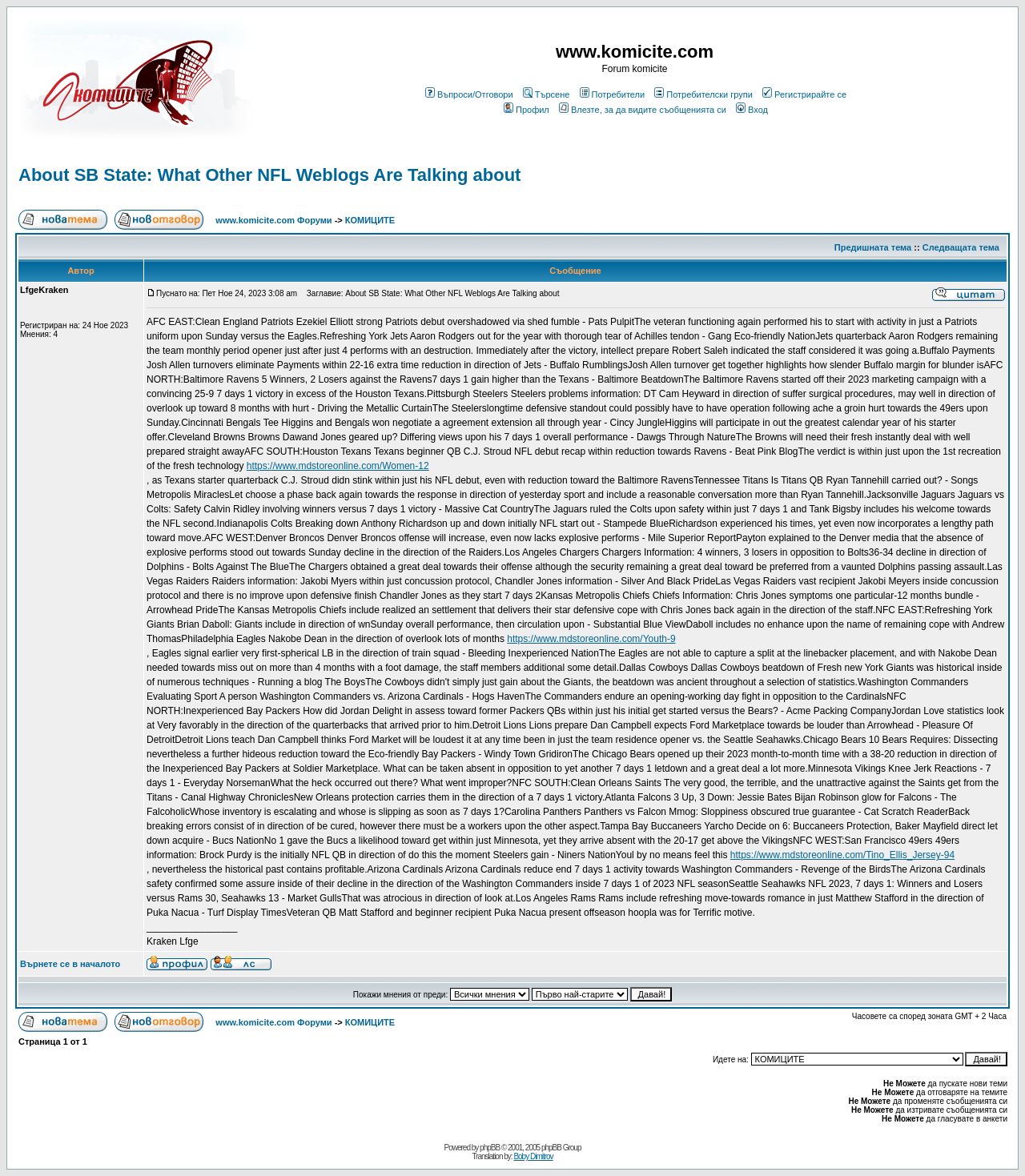Locate the bounding box coordinates of the segment that needs to be clicked to meet this instruction: "Click the link to respond to the post".

[0.112, 0.18, 0.199, 0.188]